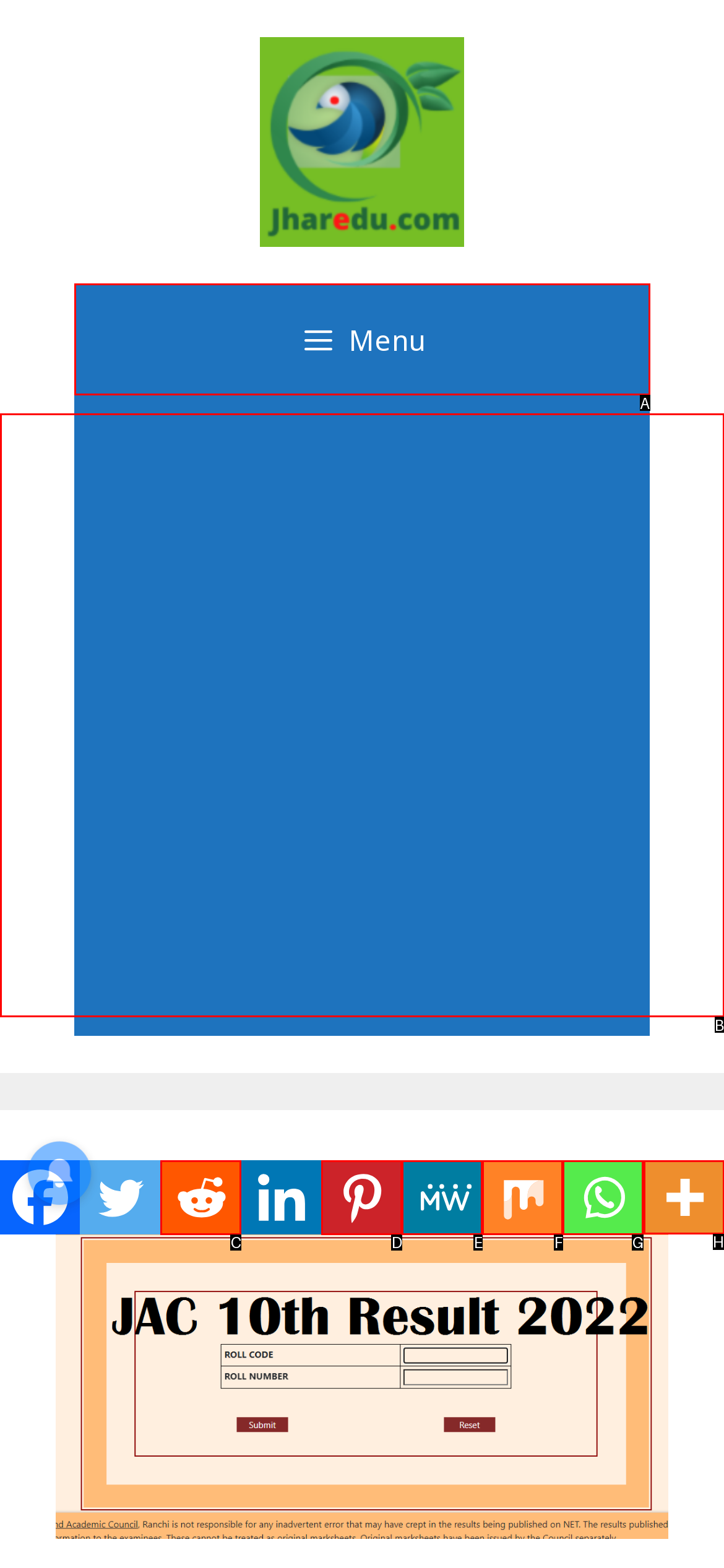Select the letter of the option that should be clicked to achieve the specified task: Open More social media options. Respond with just the letter.

H